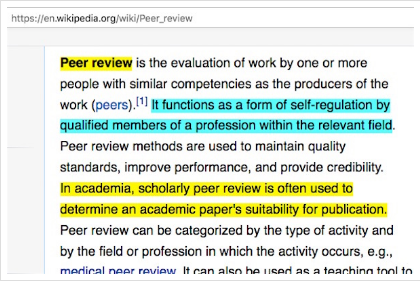Using the information from the screenshot, answer the following question thoroughly:
What type of entry is this section from?

The overall layout and structure of the section, as described in the caption, is typical of a digital encyclopedia entry, suggesting that this section is from a Wikipedia article.